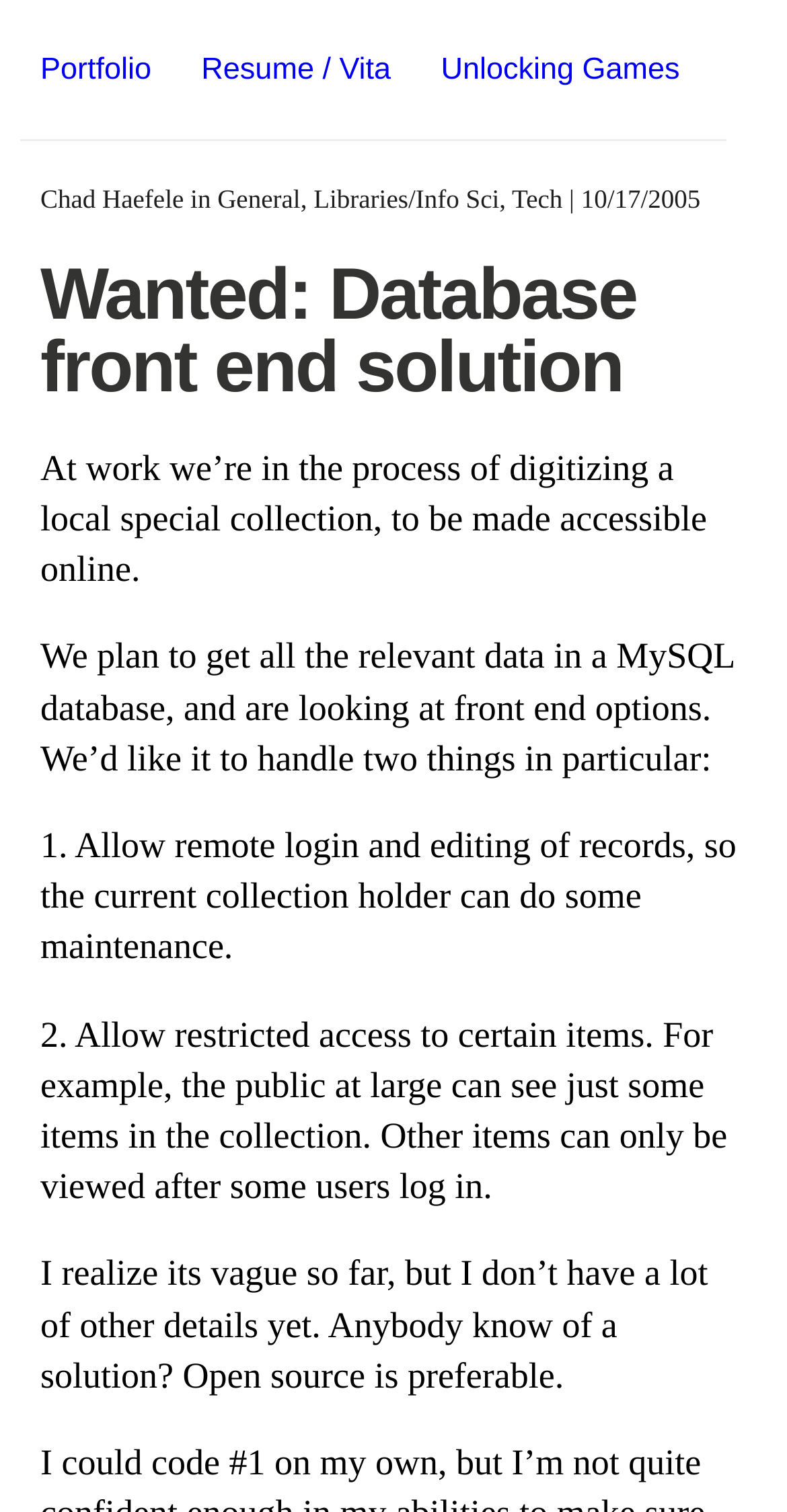Identify the bounding box for the described UI element: "Unlocking Games".

[0.56, 0.035, 0.864, 0.057]